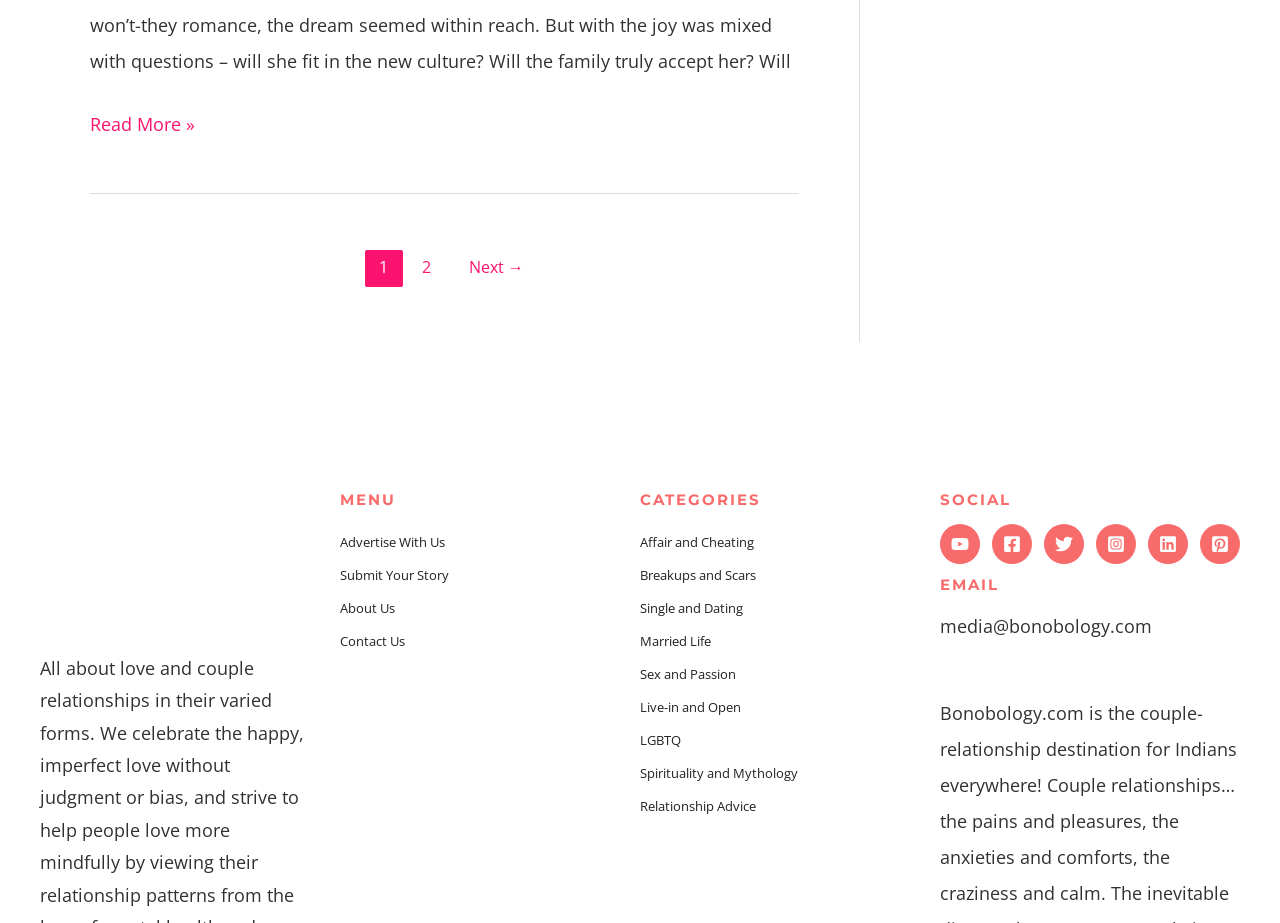Locate the bounding box coordinates of the clickable region to complete the following instruction: "Read more about a couple's love outside the boundaries of religion."

[0.07, 0.115, 0.152, 0.154]